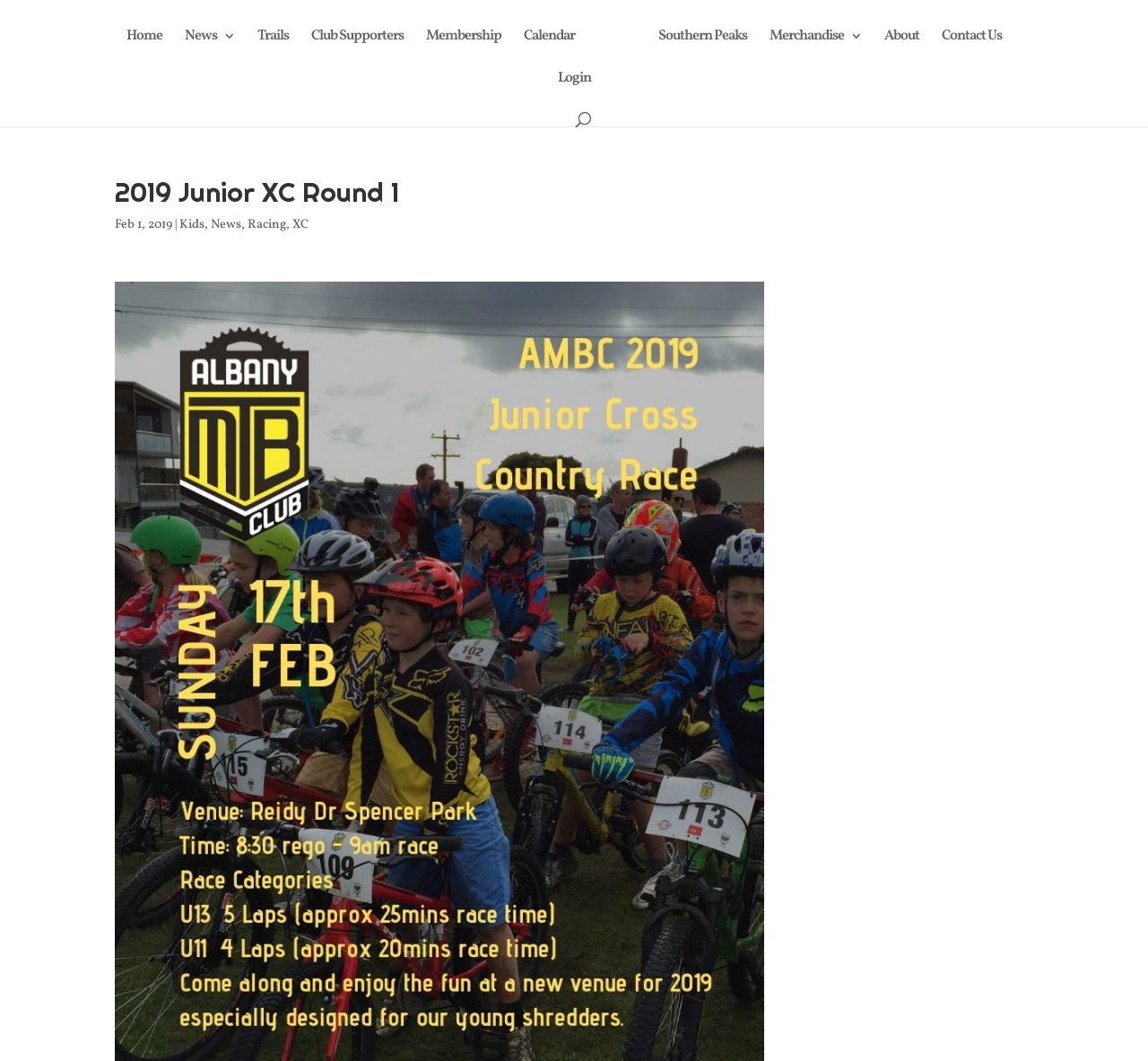How many main navigation links are there?
Refer to the screenshot and respond with a concise word or phrase.

9